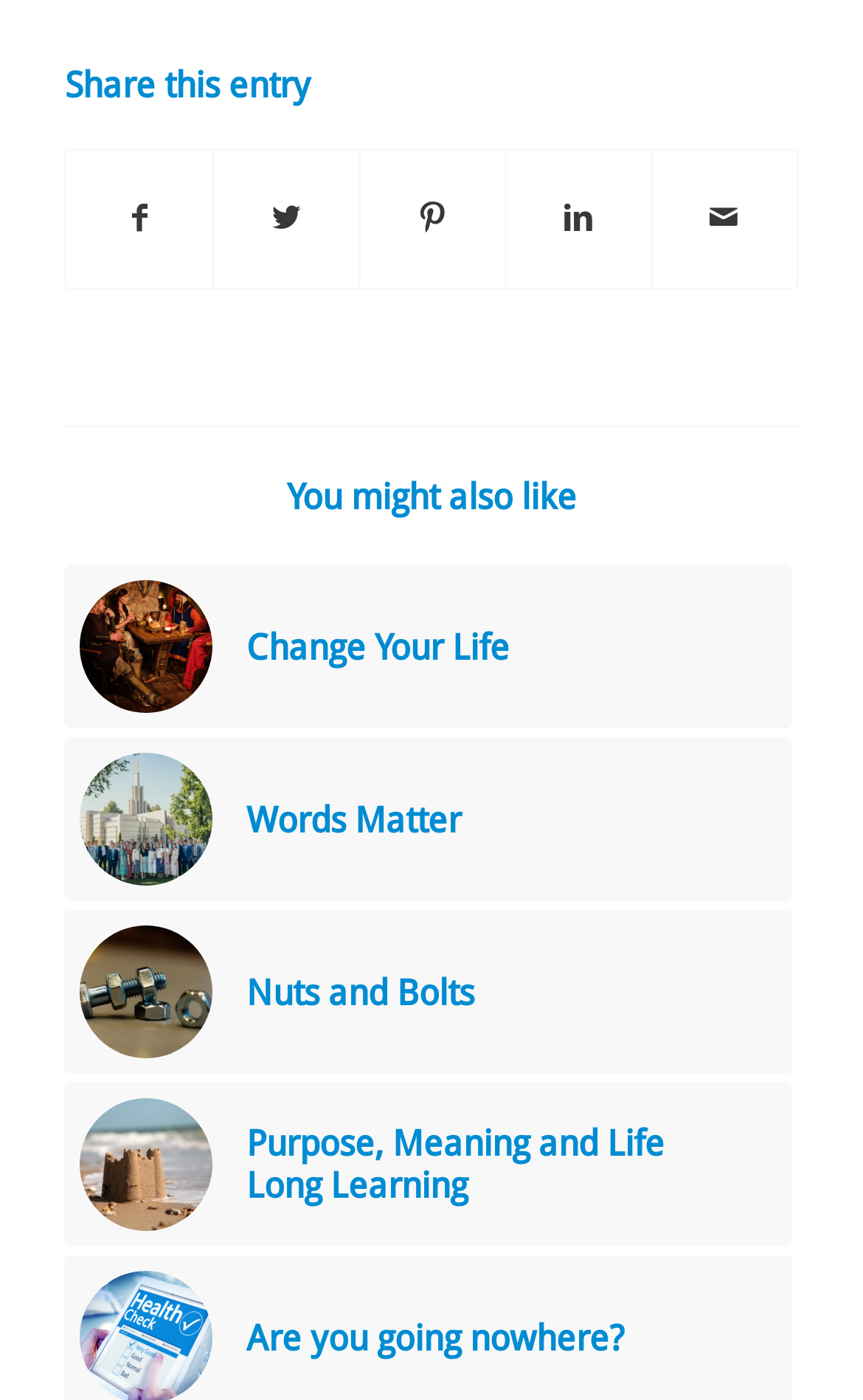Please find and report the bounding box coordinates of the element to click in order to perform the following action: "Share on Facebook". The coordinates should be expressed as four float numbers between 0 and 1, in the format [left, top, right, bottom].

[0.078, 0.108, 0.247, 0.205]